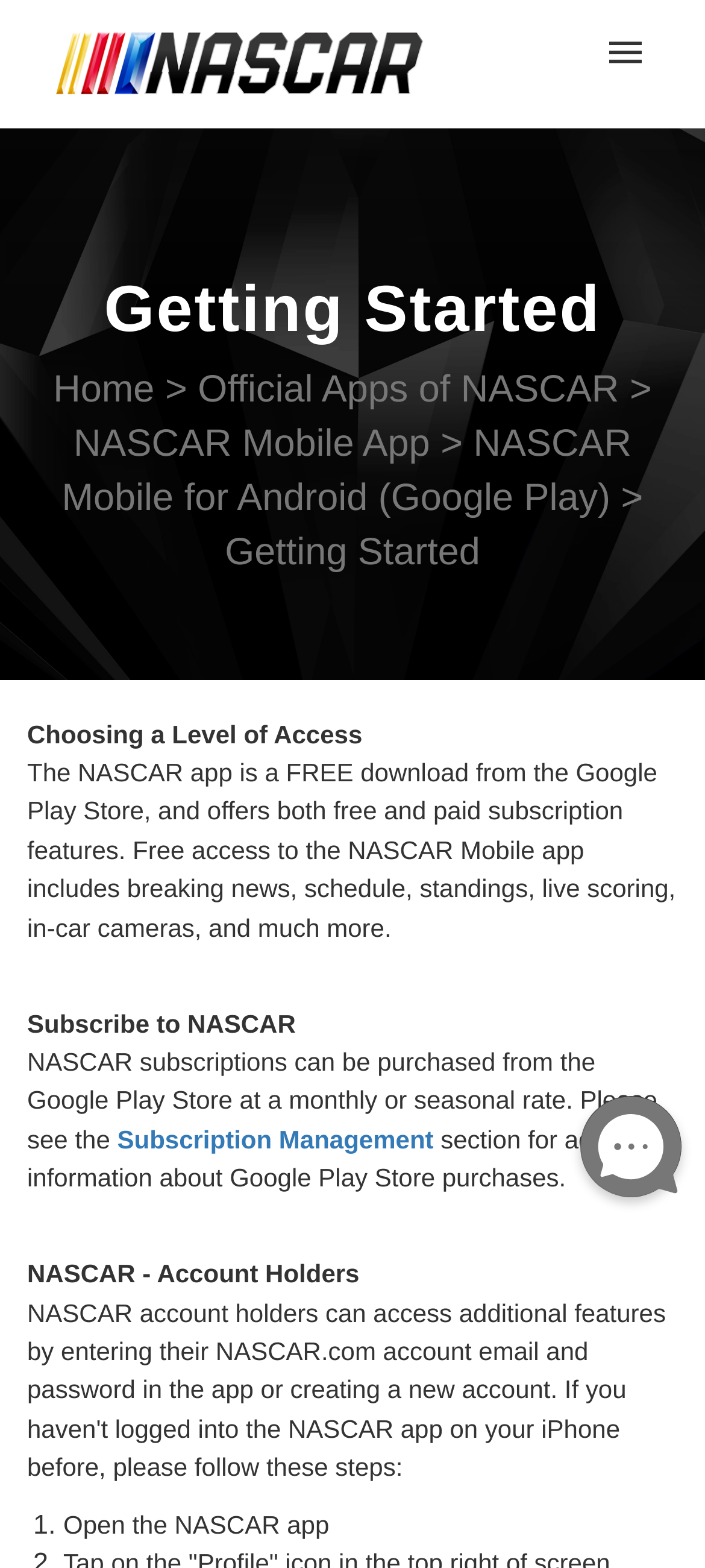Give the bounding box coordinates for this UI element: "Official Apps of NASCAR". The coordinates should be four float numbers between 0 and 1, arranged as [left, top, right, bottom].

[0.281, 0.235, 0.893, 0.261]